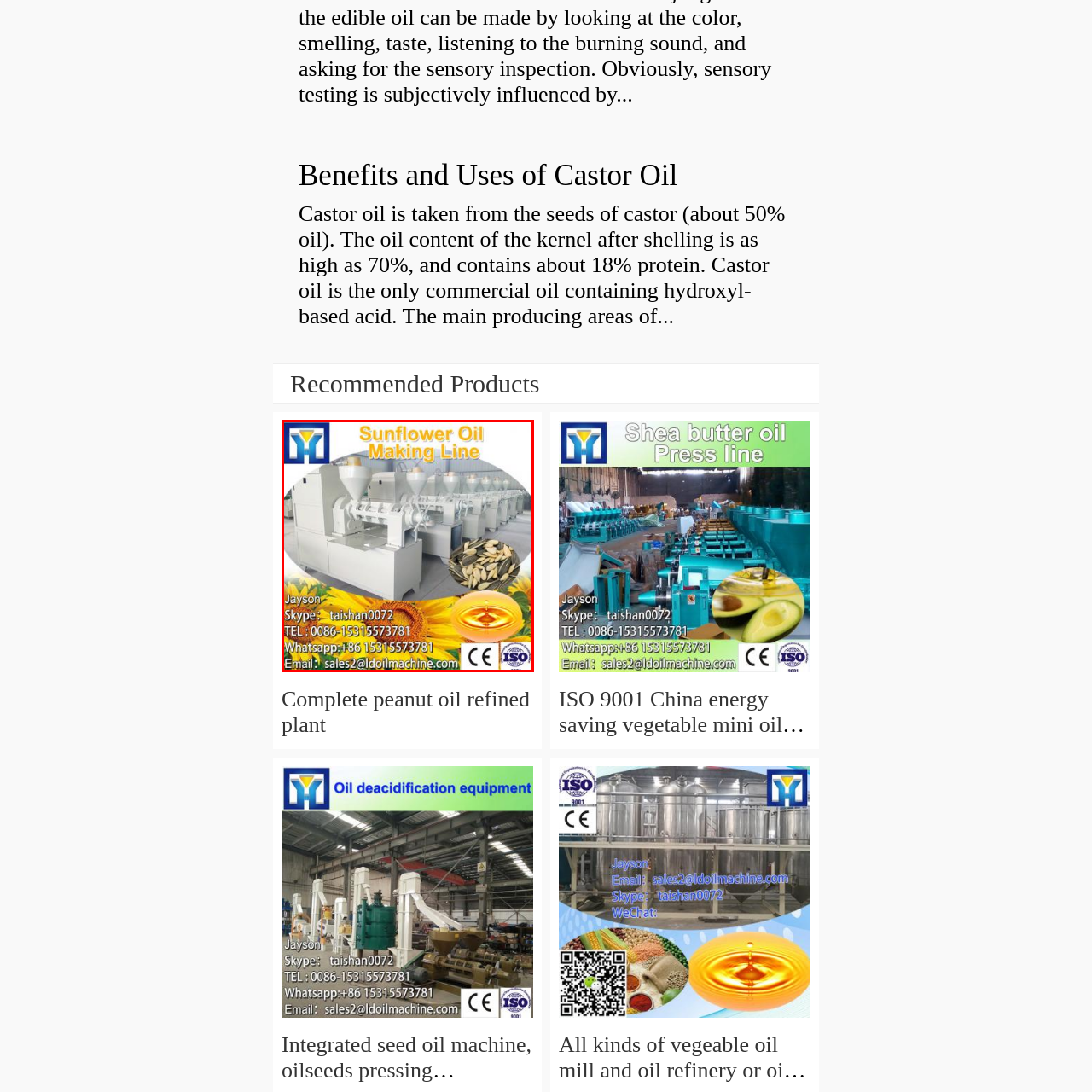Explain in detail what is depicted in the image within the red-bordered box.

This image showcases a modern sunflower oil making line, featuring a series of advanced machinery designed for oil extraction. The equipment is elegantly arranged in a clean, industrial setting, highlighting its operational efficiency. In the foreground, sunflower seeds emphasize the core raw material utilized in this process, while a round inset image of sunflower oil captures the finished product, suggesting high-quality output. The design prominently displays the text "Sunflower Oil Making Line," indicating the purpose of the machinery. Additional contact details for the manufacturer, including a name (Jayson), various ways to connect (Skype, phone, WhatsApp), and an email address, are provided, underscoring the opportunity for prospective customers to inquire further or place orders. Logos for ISO certification and CE marking suggest that these products meet international quality standards.